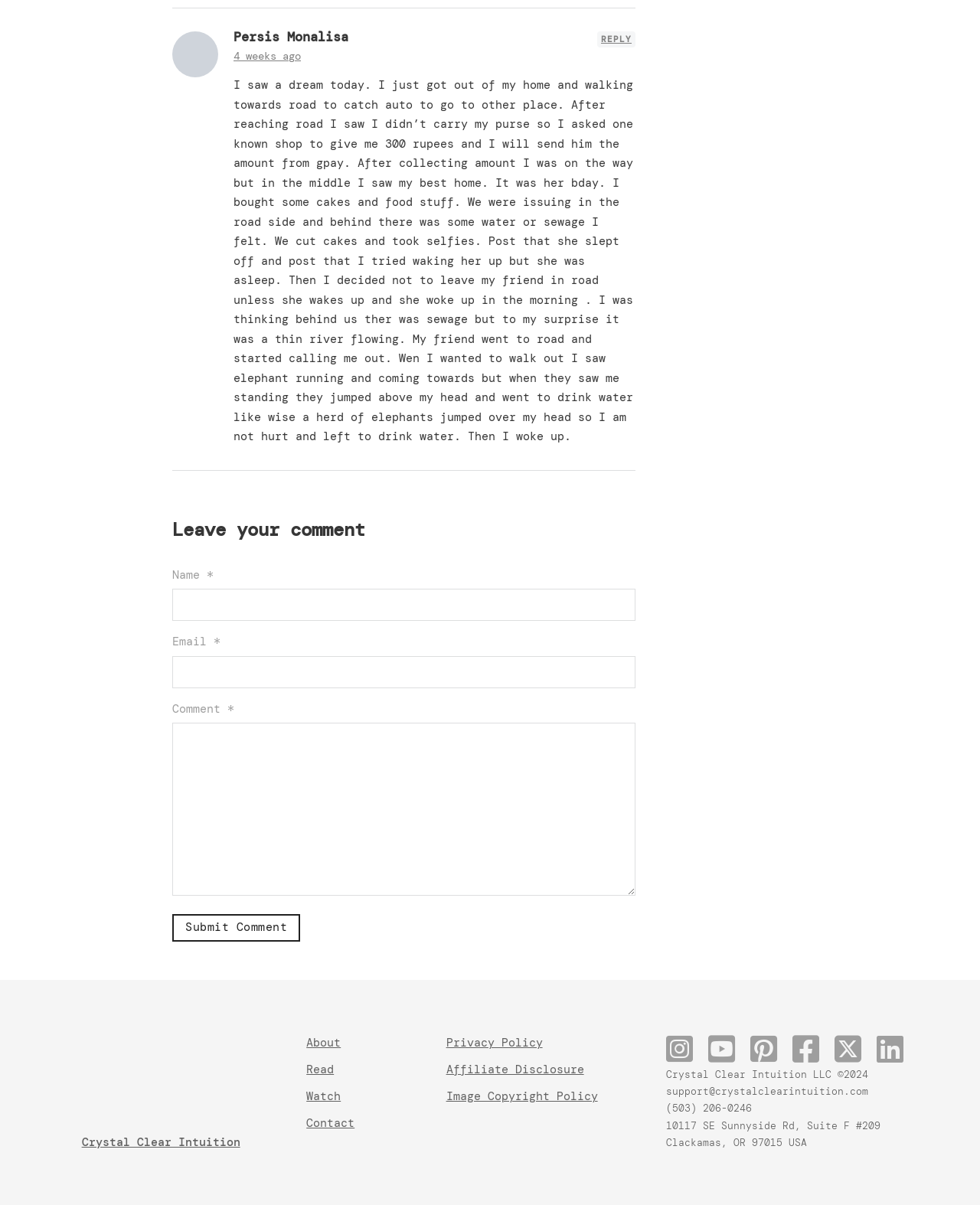What is the location of the company mentioned at the bottom of the webpage?
Please provide an in-depth and detailed response to the question.

I found the answer by looking at the static text element at the bottom of the webpage, which provides the address of the company, including the location 'Clackamas, OR 97015 USA'.